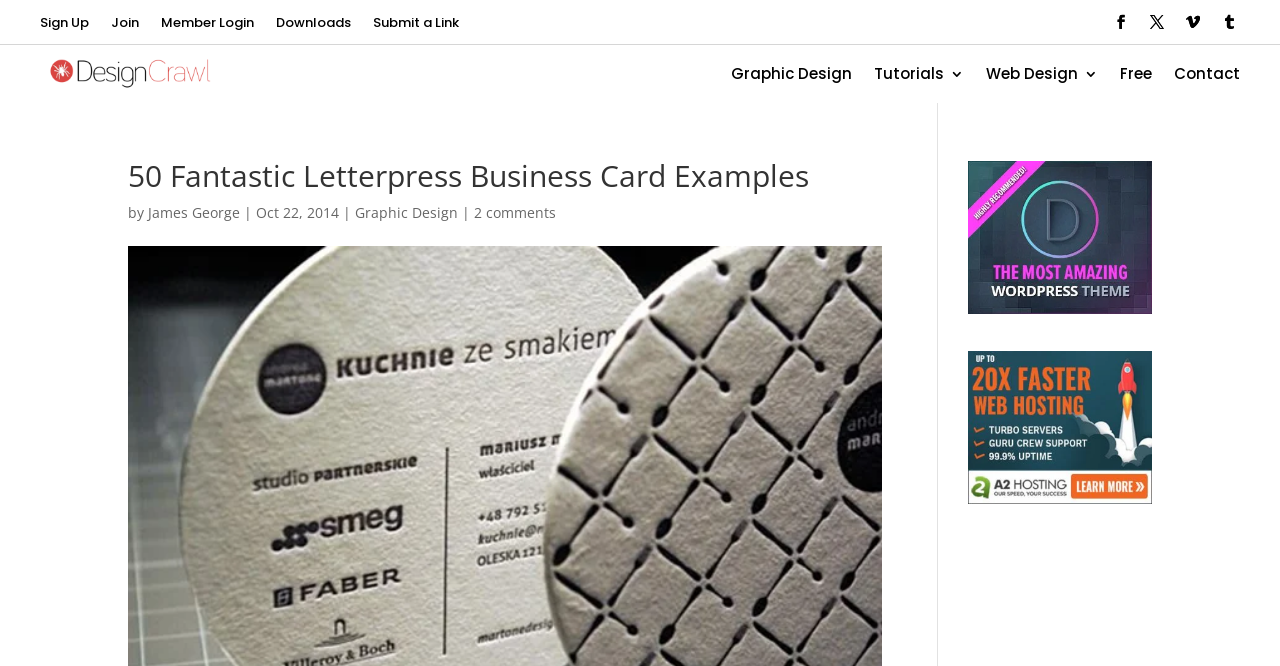Please specify the coordinates of the bounding box for the element that should be clicked to carry out this instruction: "Login as a member". The coordinates must be four float numbers between 0 and 1, formatted as [left, top, right, bottom].

[0.126, 0.024, 0.198, 0.057]